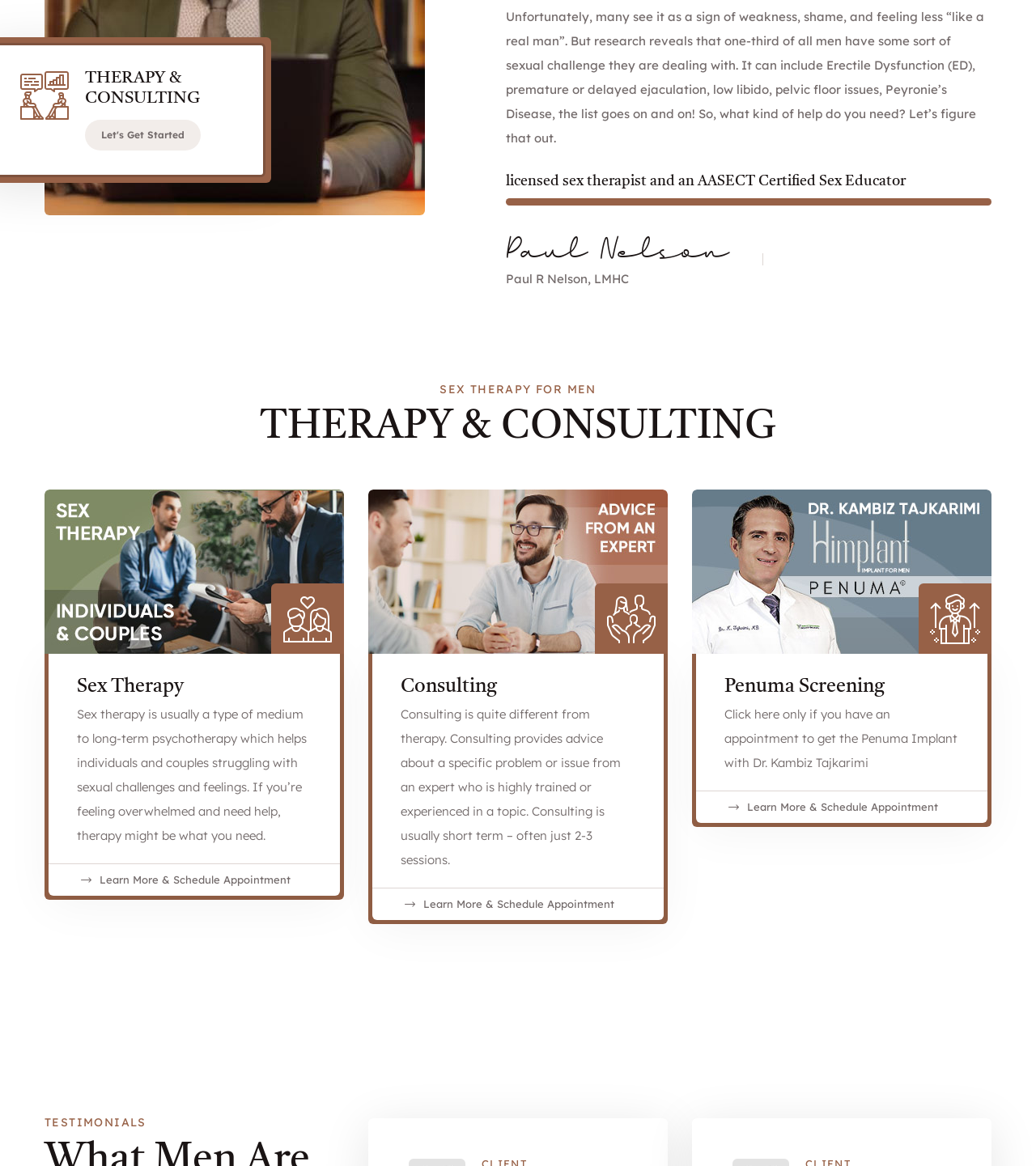Can you look at the image and give a comprehensive answer to the question:
What is the purpose of consulting?

According to the webpage, consulting provides advice about a specific problem or issue from an expert who is highly trained or experienced in a topic, and it is usually short-term, often just 2-3 sessions.